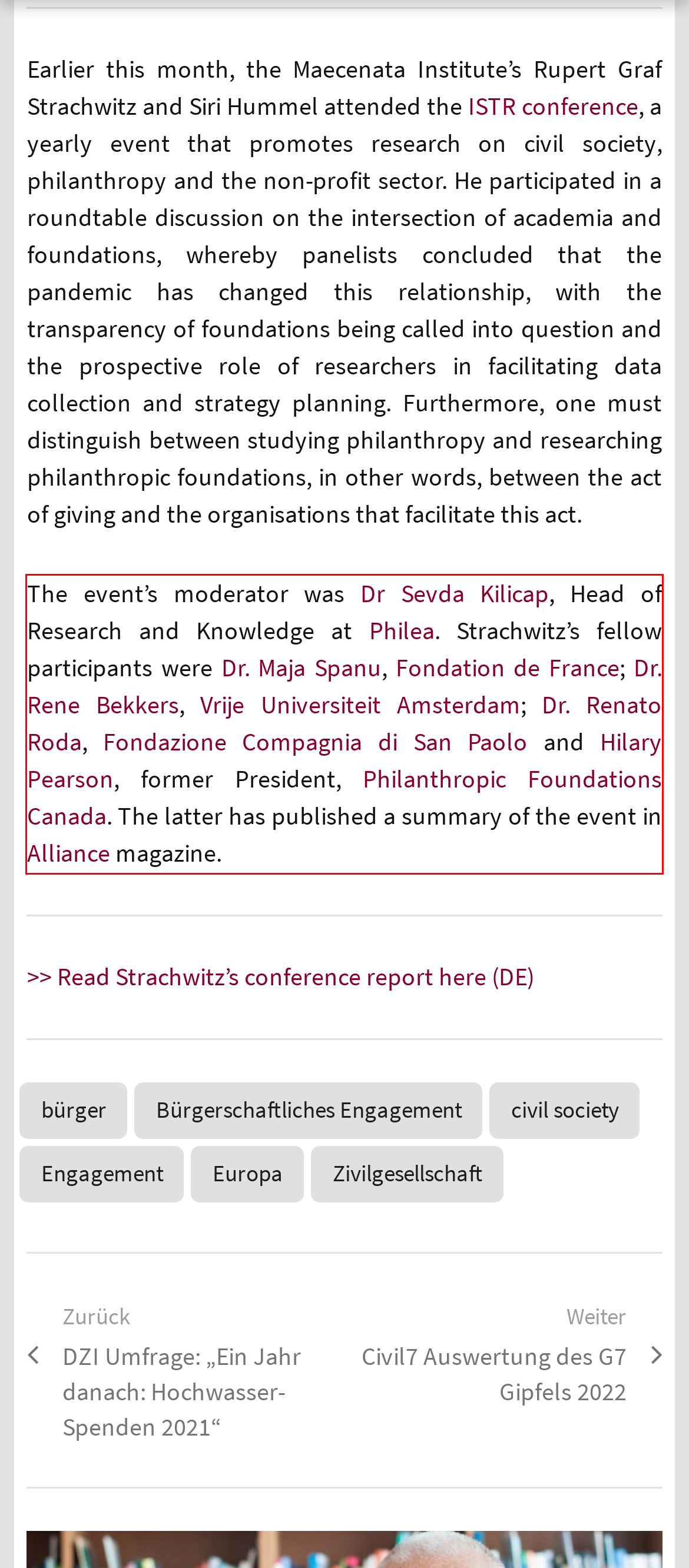Given a screenshot of a webpage with a red bounding box, please identify and retrieve the text inside the red rectangle.

The event’s moderator was Dr Sevda Kilicap, Head of Research and Knowledge at Philea. Strachwitz’s fellow participants were Dr. Maja Spanu, Fondation de France; Dr. Rene Bekkers, Vrije Universiteit Amsterdam; Dr. Renato Roda, Fondazione Compagnia di San Paolo and Hilary Pearson, former President, Philanthropic Foundations Canada. The latter has published a summary of the event in Alliance magazine.